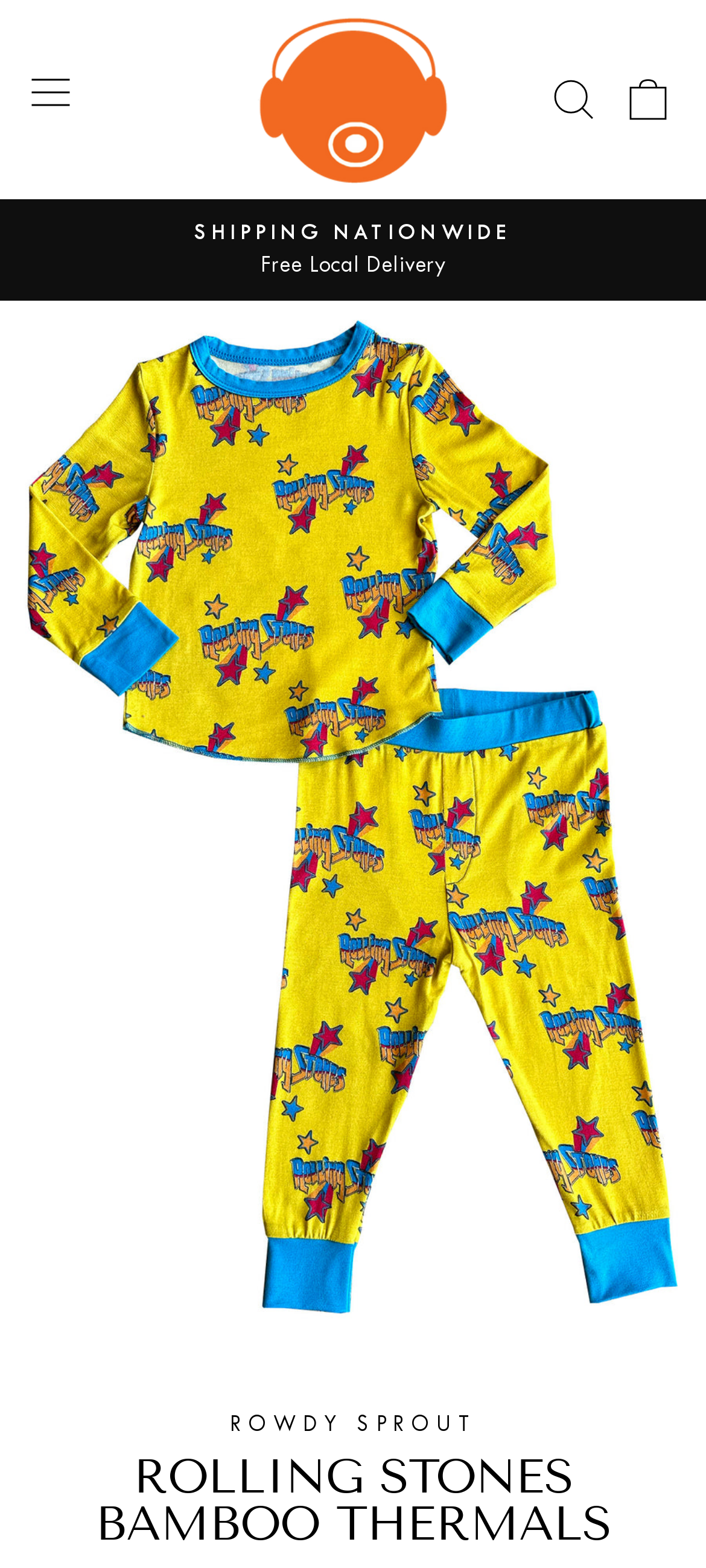What is the principal heading displayed on the webpage?

ROLLING STONES BAMBOO THERMALS